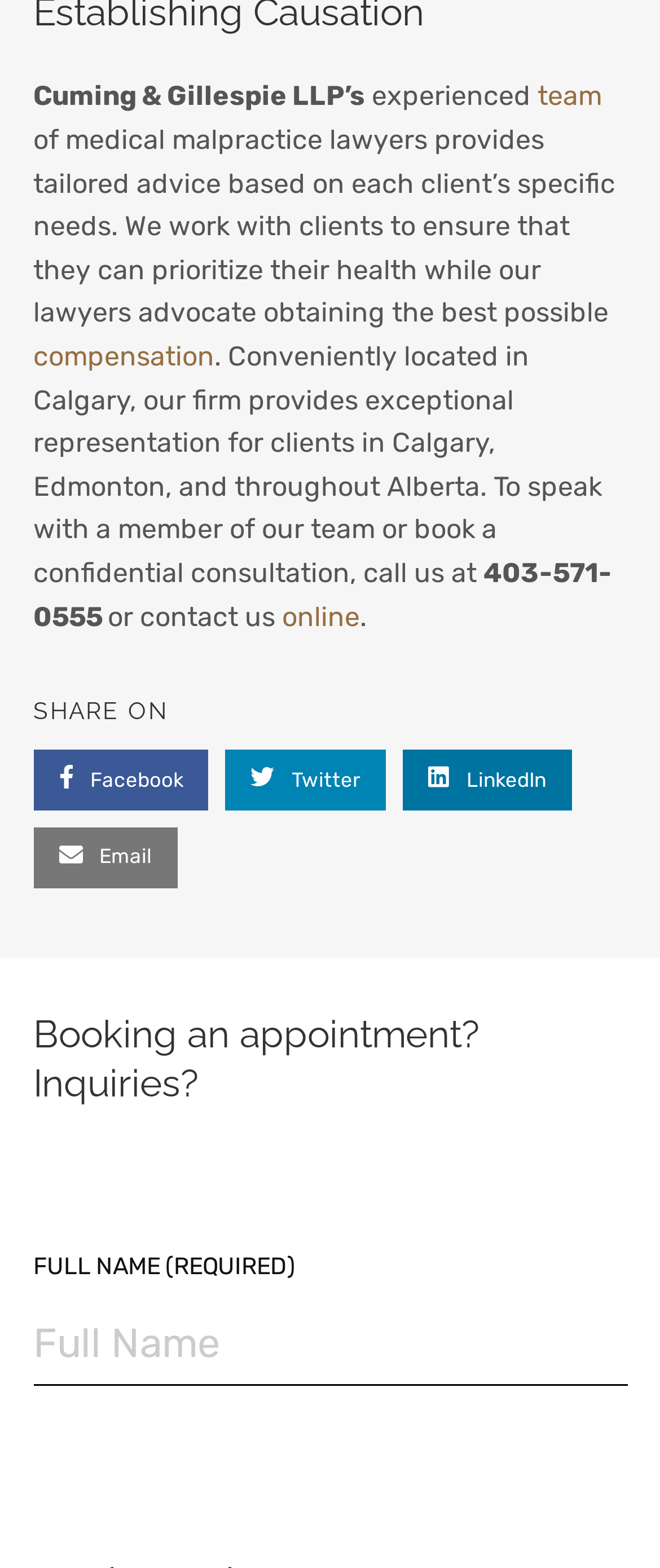Specify the bounding box coordinates of the region I need to click to perform the following instruction: "contact us online". The coordinates must be four float numbers in the range of 0 to 1, i.e., [left, top, right, bottom].

[0.427, 0.383, 0.545, 0.403]